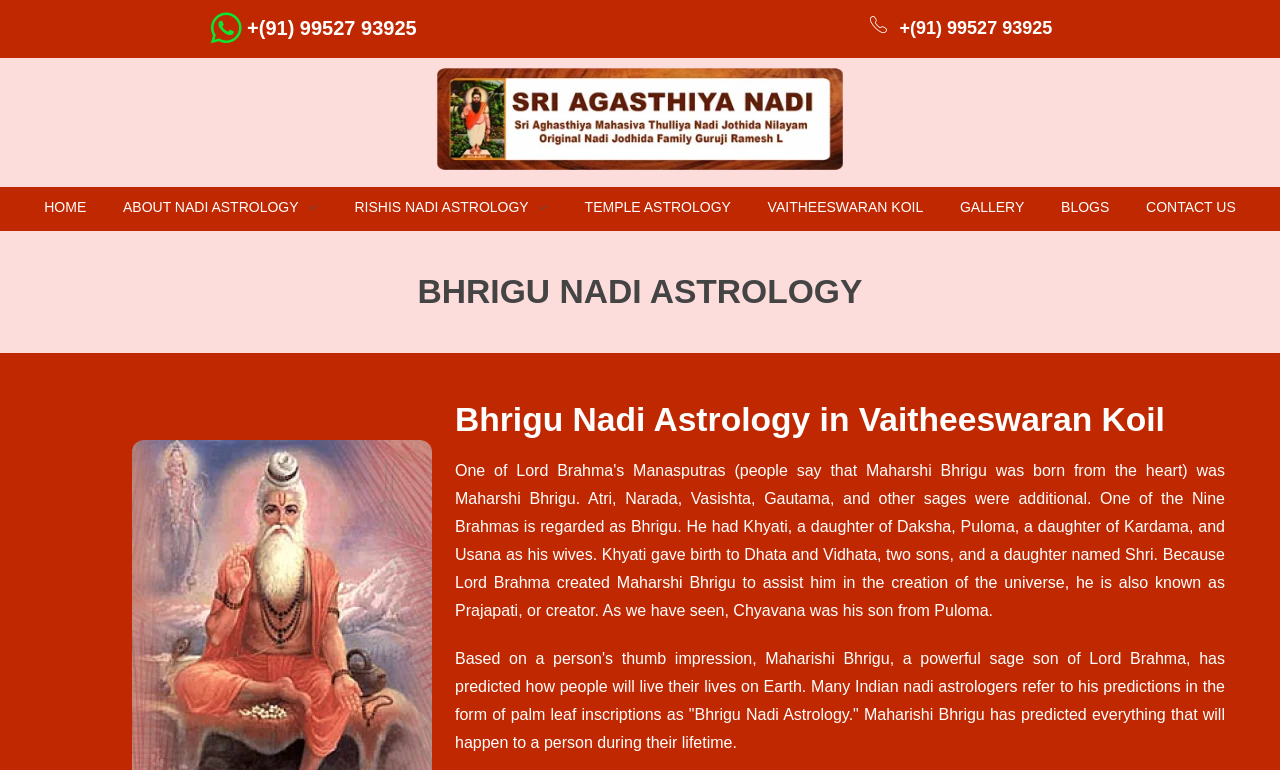Please find the bounding box coordinates of the section that needs to be clicked to achieve this instruction: "Contact the astrologers".

[0.881, 0.255, 0.965, 0.283]